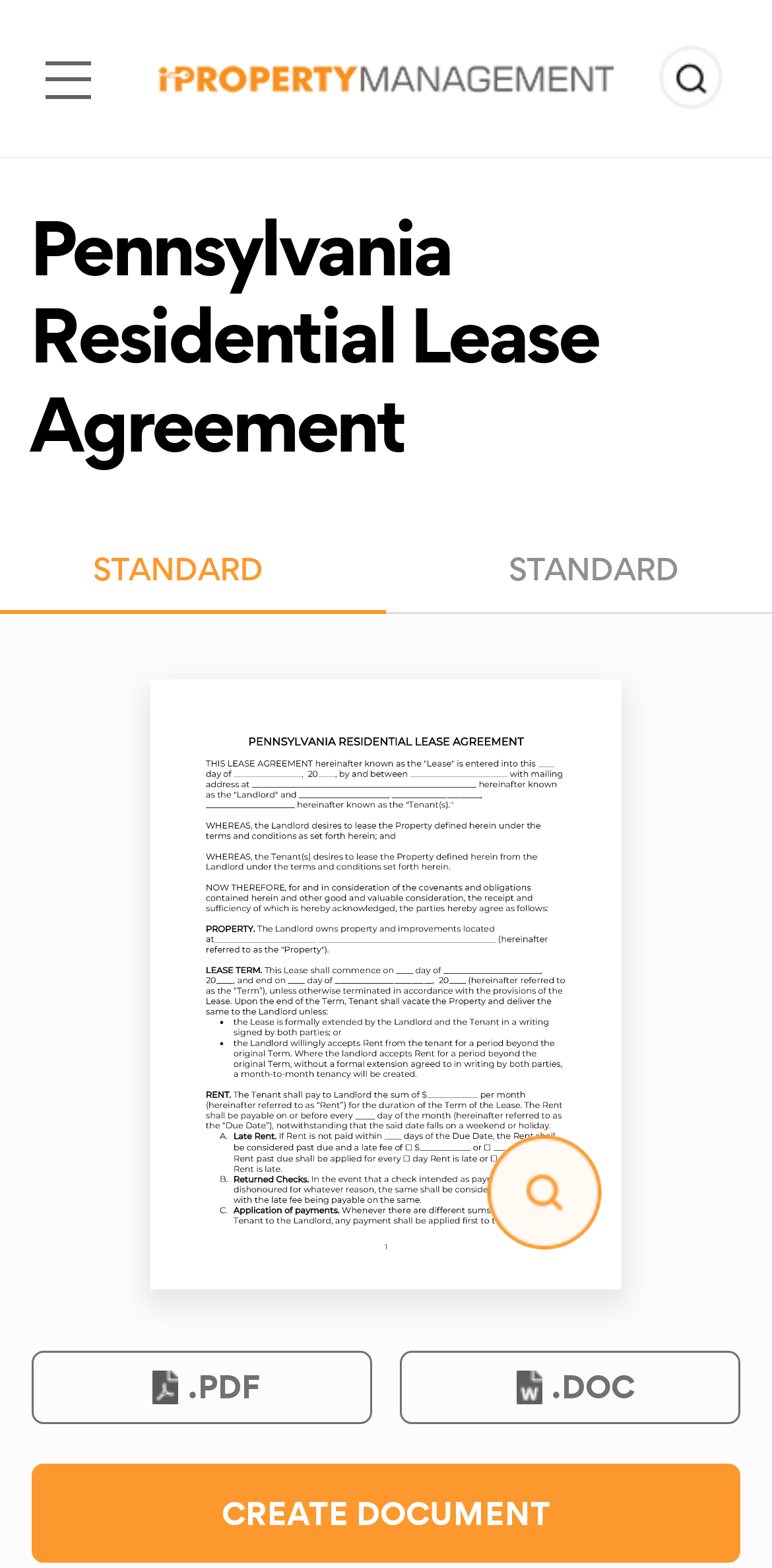Respond with a single word or phrase:
What is the format of the lease agreement template?

PDF and Word